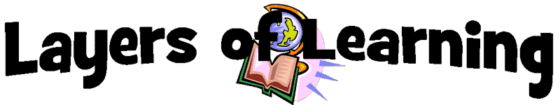Give a succinct answer to this question in a single word or phrase: 
What does the open book symbolize?

knowledge and learning